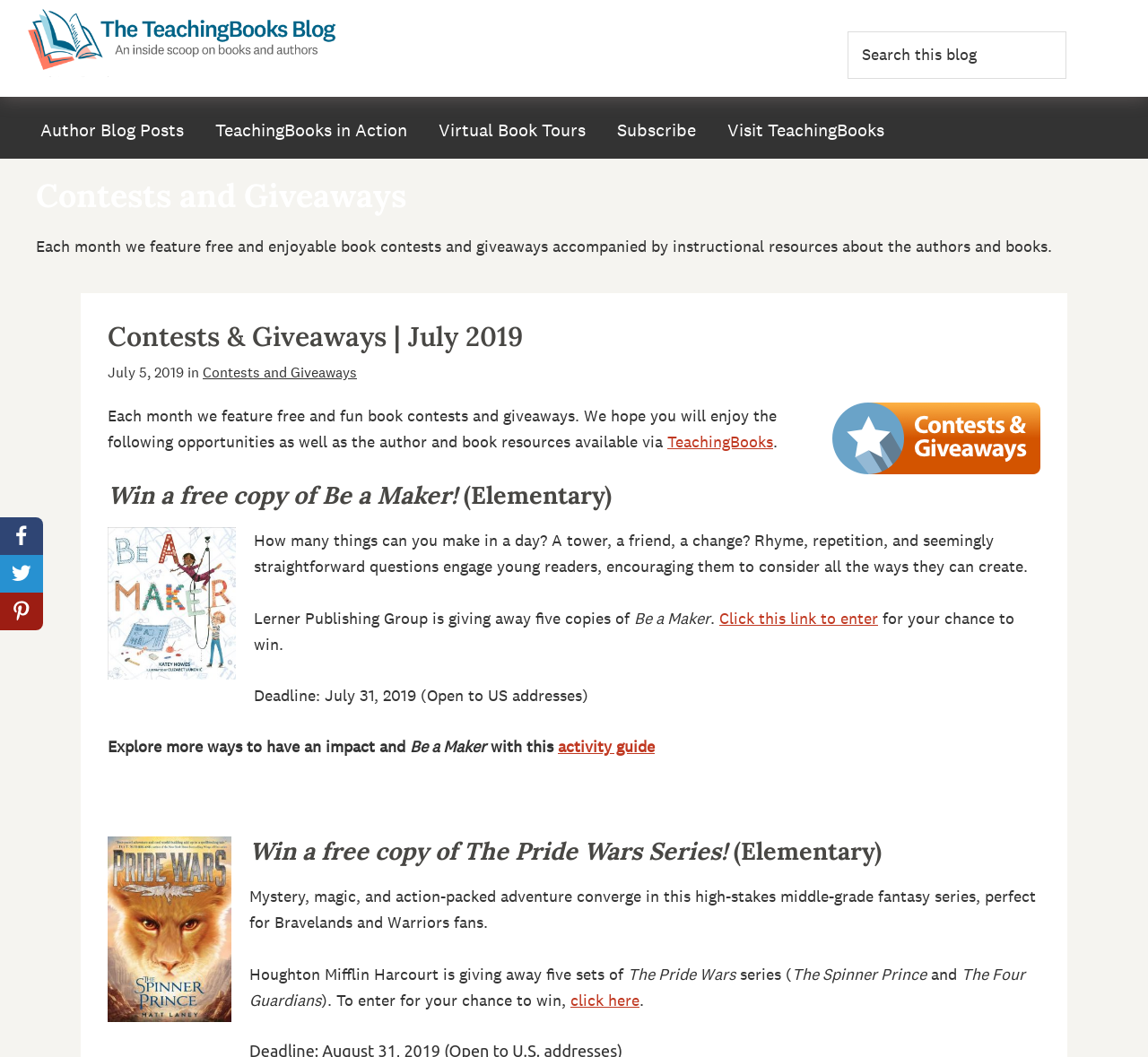Analyze the image and deliver a detailed answer to the question: What is the name of the blog?

I found the answer by looking at the StaticText element with the text 'The TeachingBooks Blog' which is a child of the link element with the text 'TeachingBooks Blog Header'.